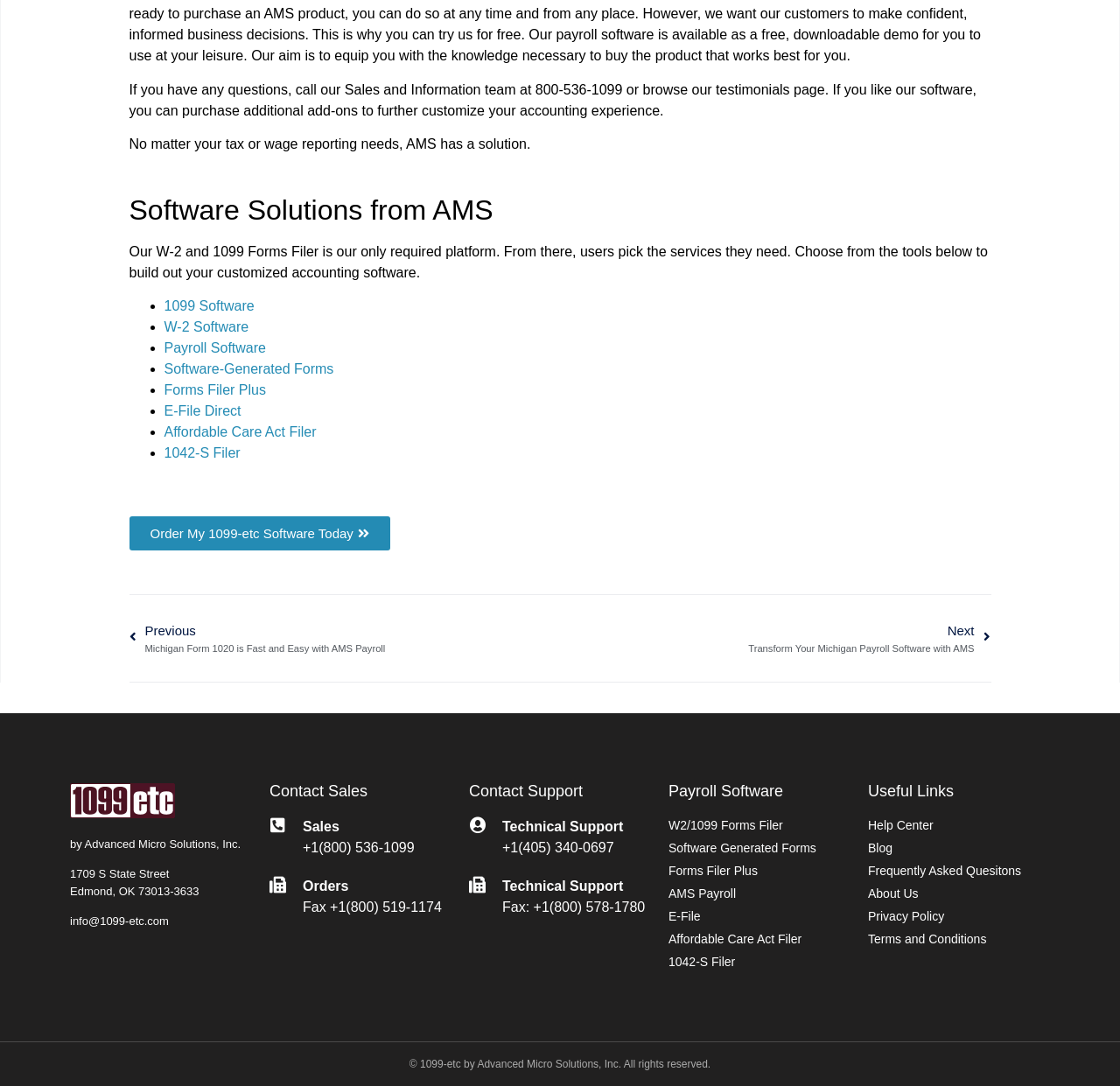Answer with a single word or phrase: 
What is the name of the company that developed the software?

Advanced Micro Solutions, Inc.